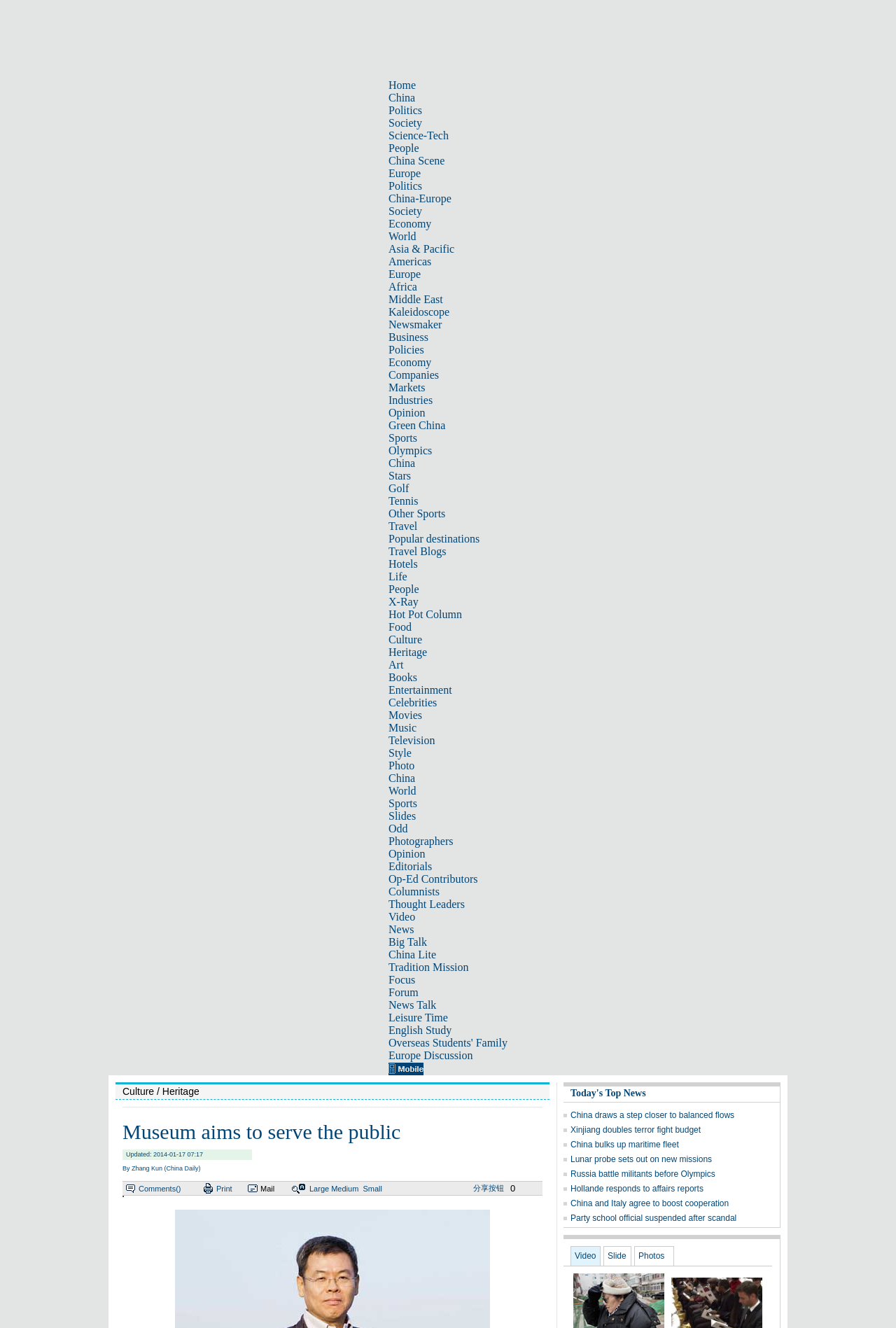Please respond in a single word or phrase: 
Is there a search bar available on the webpage?

No